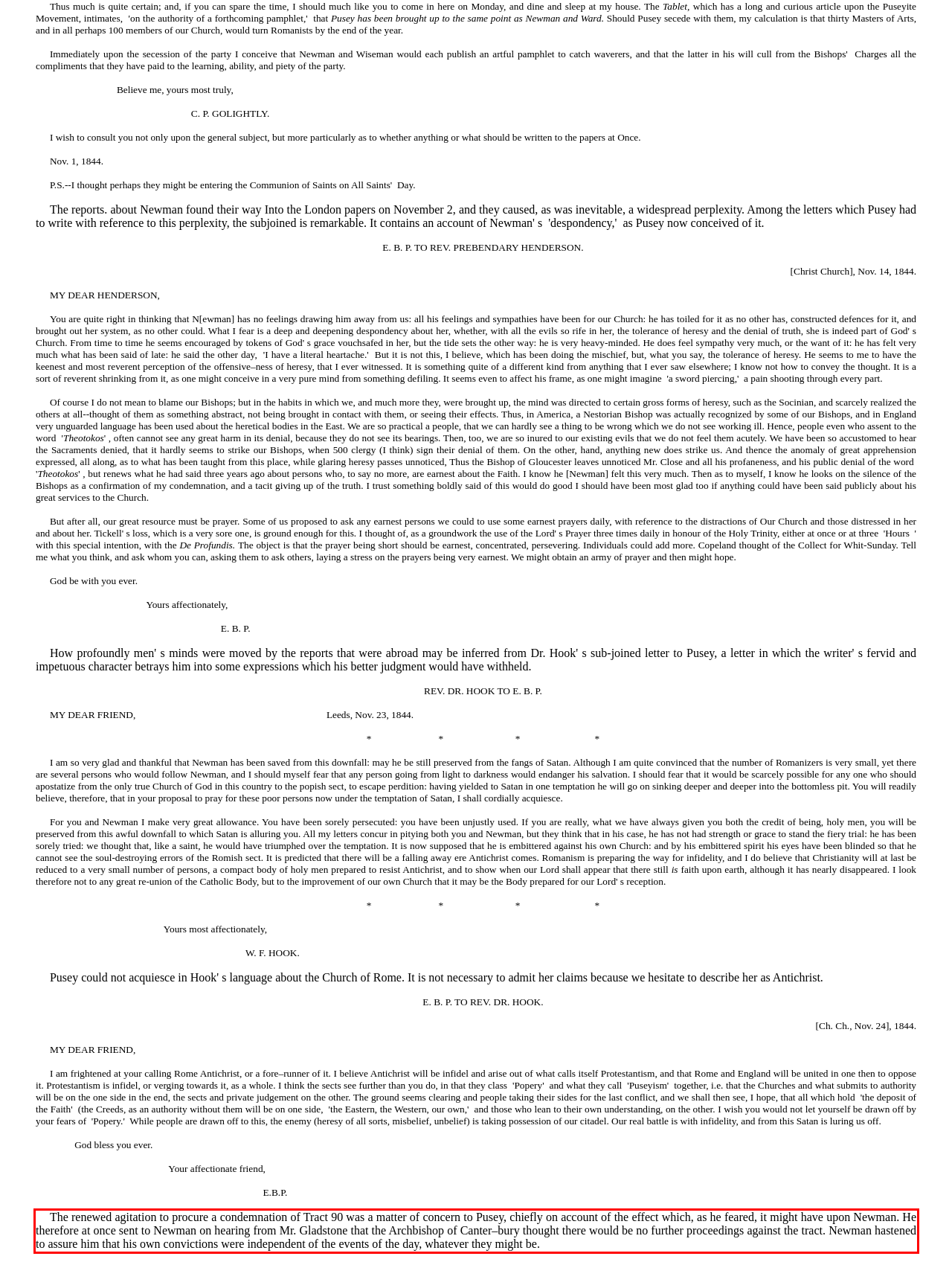Using the provided webpage screenshot, recognize the text content in the area marked by the red bounding box.

The renewed agitation to procure a condemnation of Tract 90 was a matter of concern to Pusey, chiefly on account of the effect which, as he feared, it might have upon Newman. He therefore at once sent to Newman on hearing from Mr. Gladstone that the Archbishop of Canter–bury thought there would be no further proceedings against the tract. Newman hastened to assure him that his own convictions were independent of the events of the day, whatever they might be.